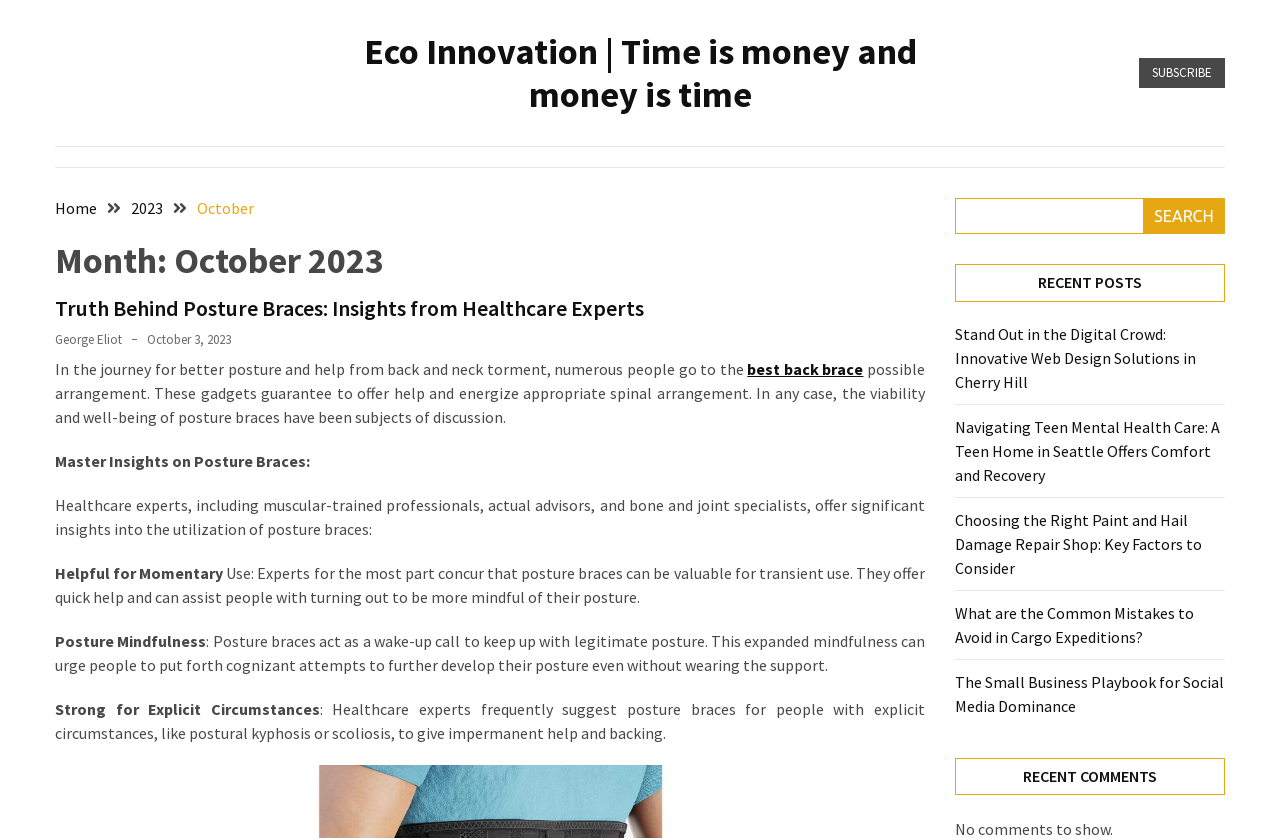Locate the bounding box coordinates of the UI element described by: "parent_node: SEARCH name="s"". The bounding box coordinates should consist of four float numbers between 0 and 1, i.e., [left, top, right, bottom].

[0.746, 0.237, 0.957, 0.28]